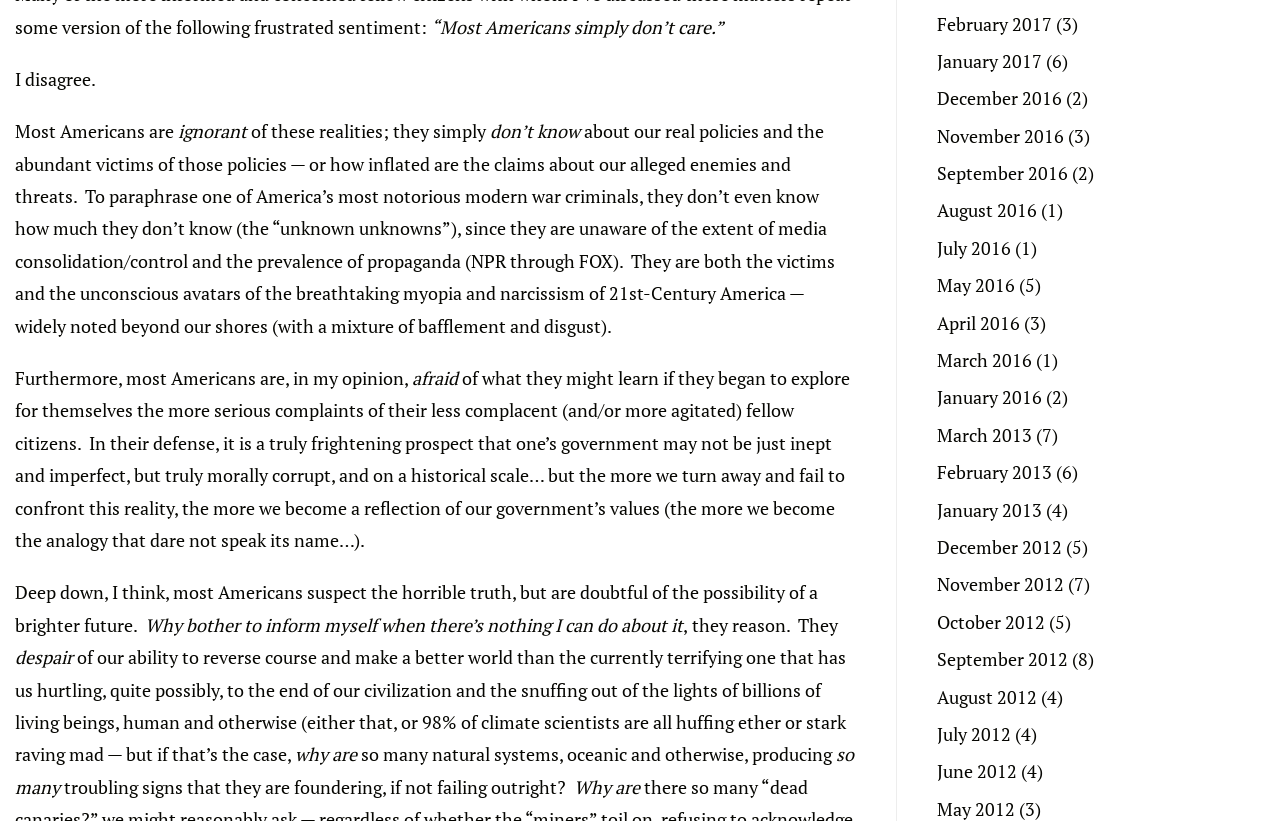Provide a single word or phrase answer to the question: 
How many links are there in the webpage?

24